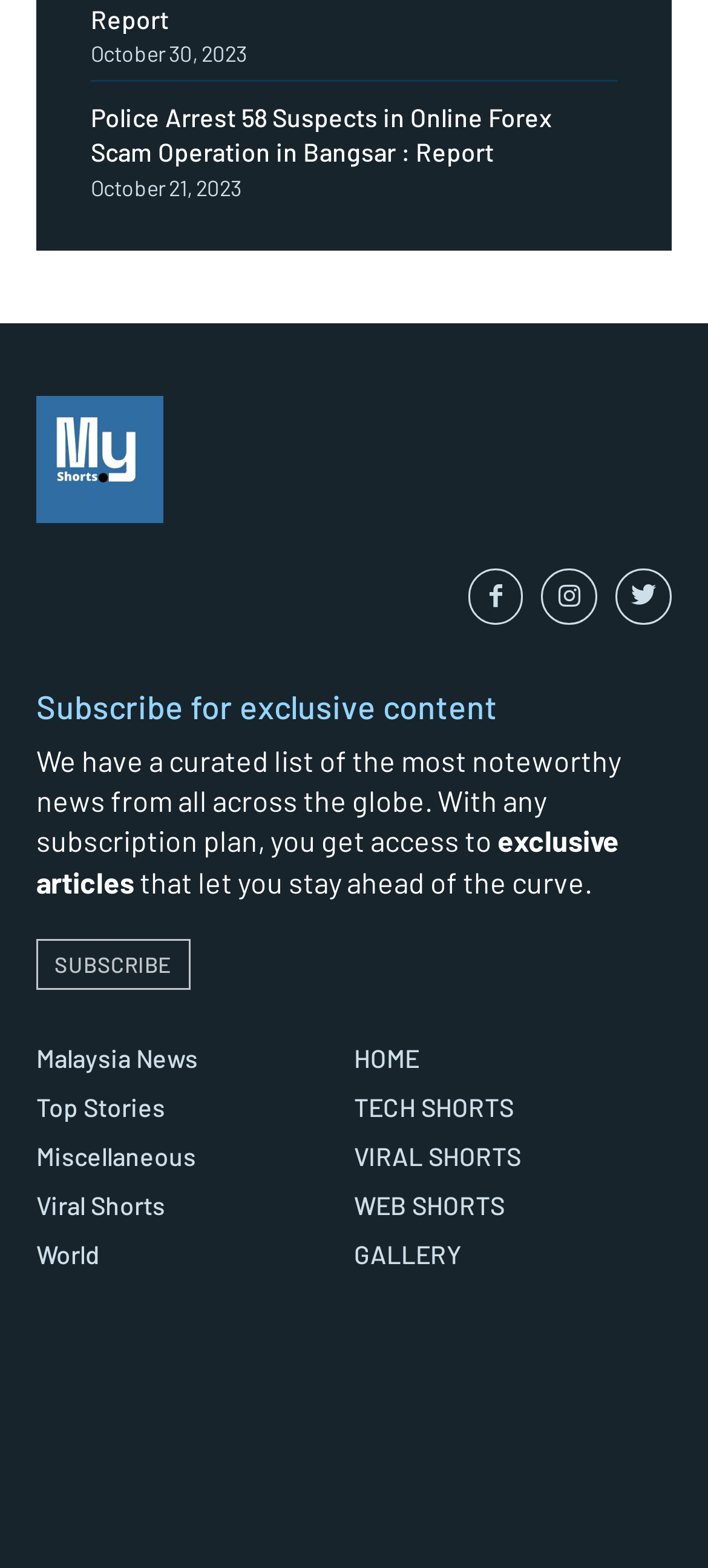What is the date of the first news article?
From the screenshot, provide a brief answer in one word or phrase.

October 30, 2023